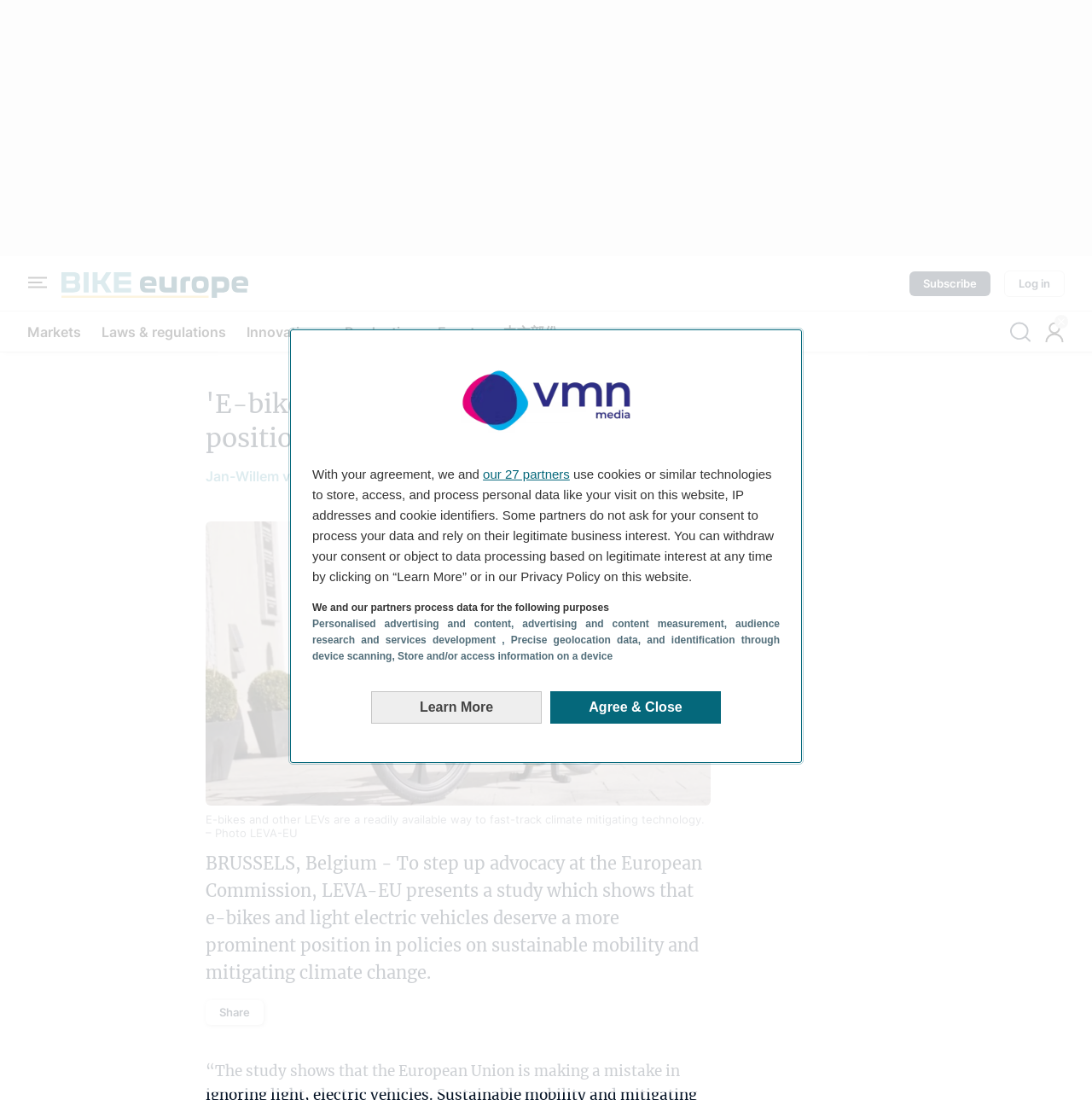What is the topic of the article?
Refer to the image and provide a one-word or short phrase answer.

E-bikes and LEVs in policy making